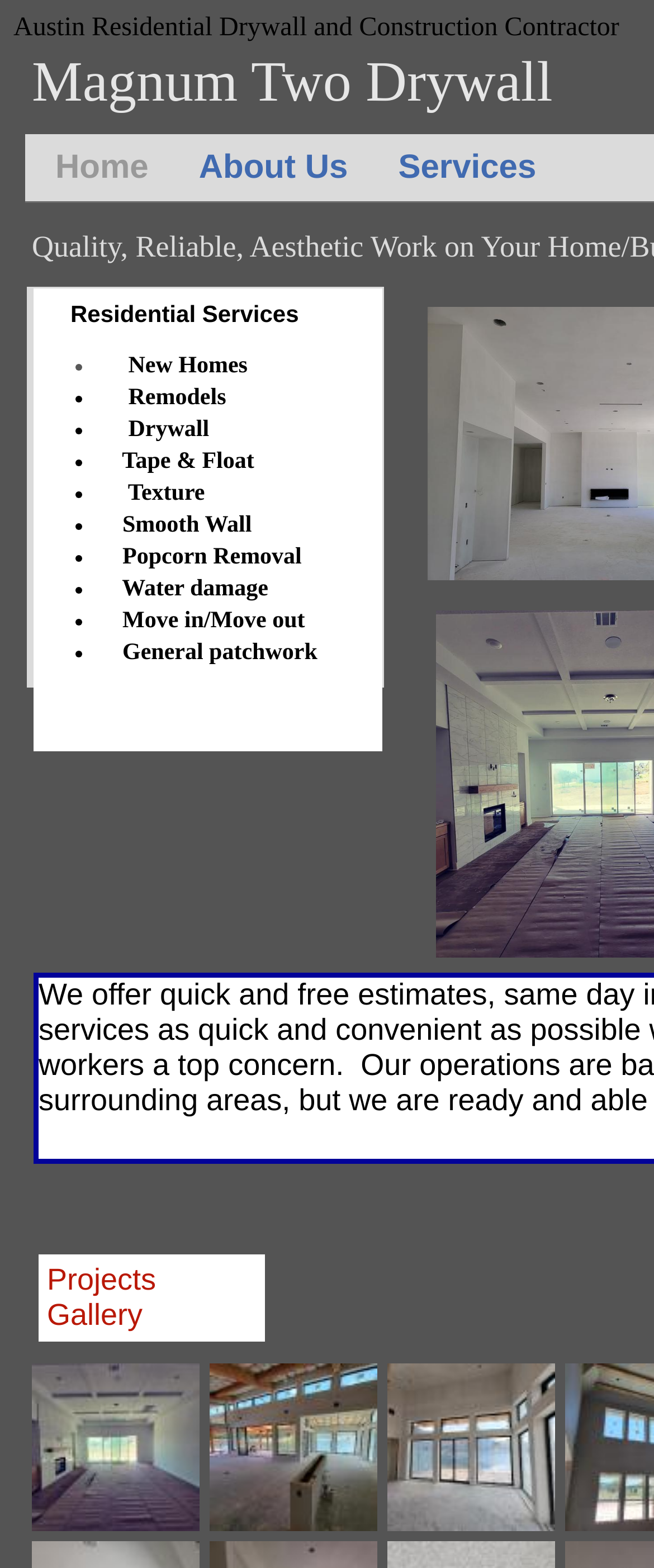Answer the question in a single word or phrase:
What is the main category of services offered by the business?

Residential Services